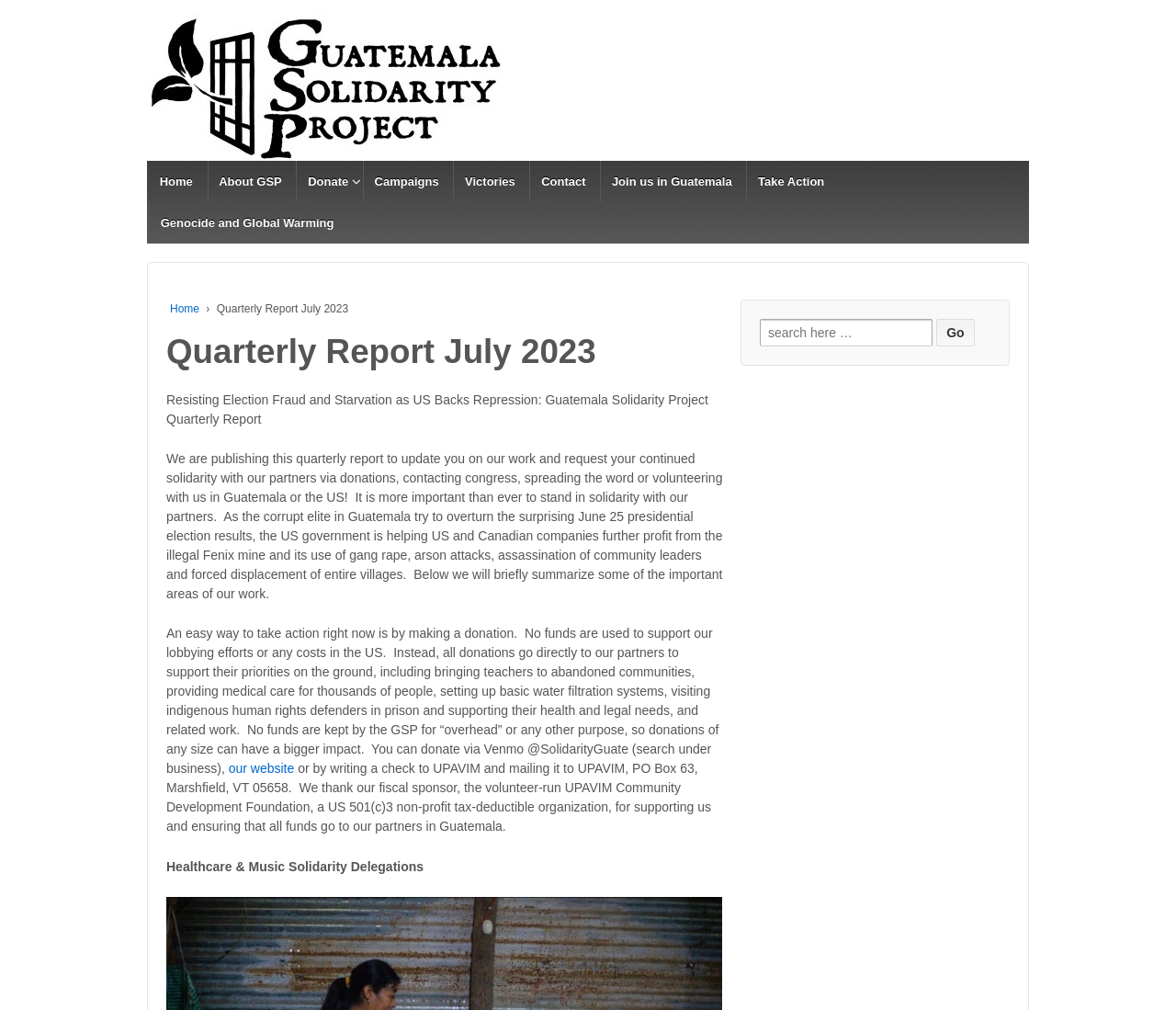Specify the bounding box coordinates of the area to click in order to execute this command: 'Click on the 'Take Action' link'. The coordinates should consist of four float numbers ranging from 0 to 1, and should be formatted as [left, top, right, bottom].

[0.635, 0.159, 0.71, 0.2]